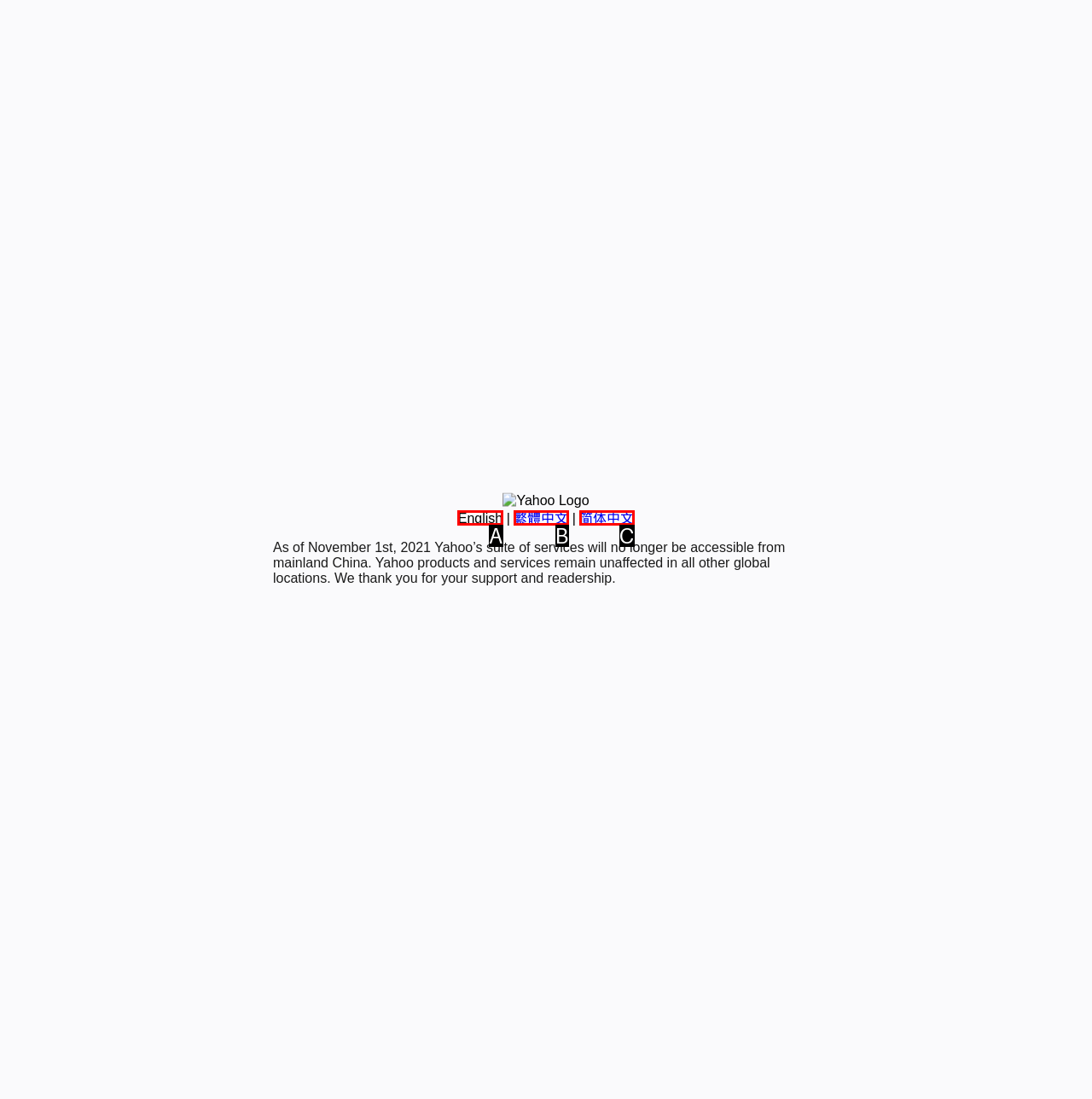Find the HTML element that corresponds to the description: 繁體中文. Indicate your selection by the letter of the appropriate option.

B